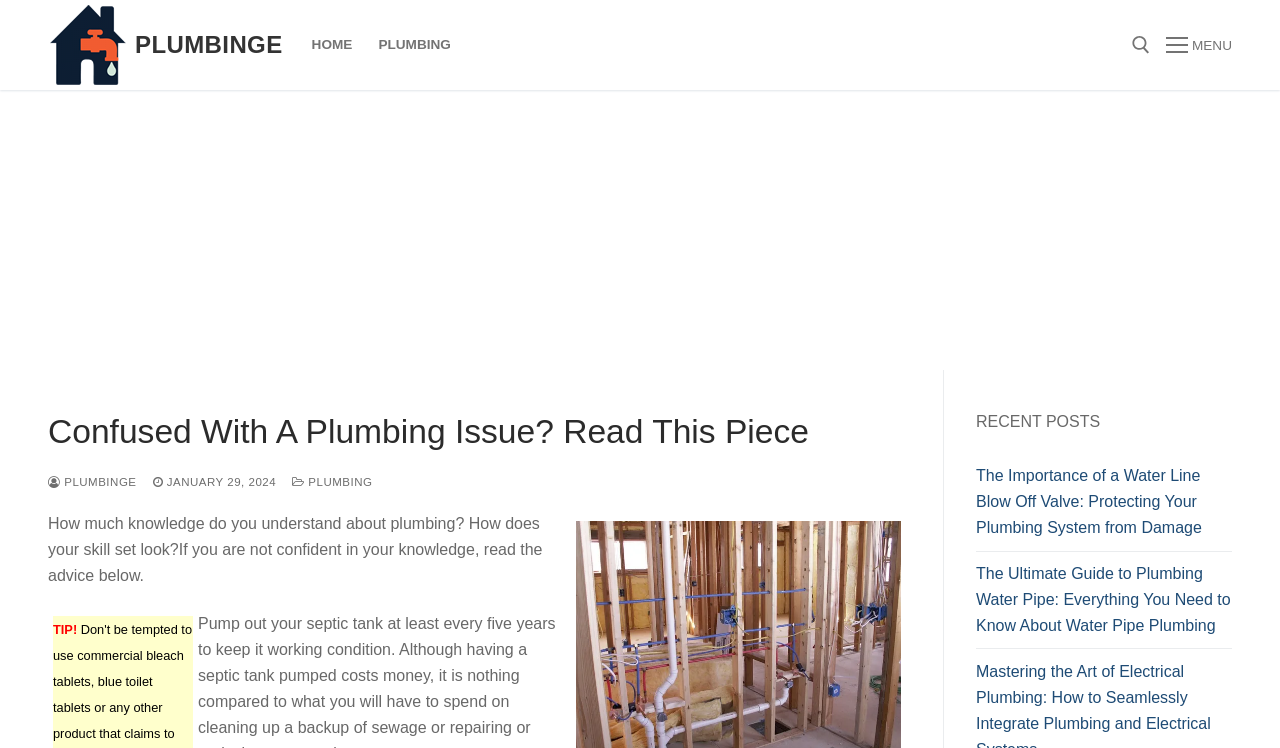Given the element description, predict the bounding box coordinates in the format (top-left x, top-left y, bottom-right x, bottom-right y). Make sure all values are between 0 and 1. Here is the element description: Plumbing

[0.228, 0.636, 0.291, 0.652]